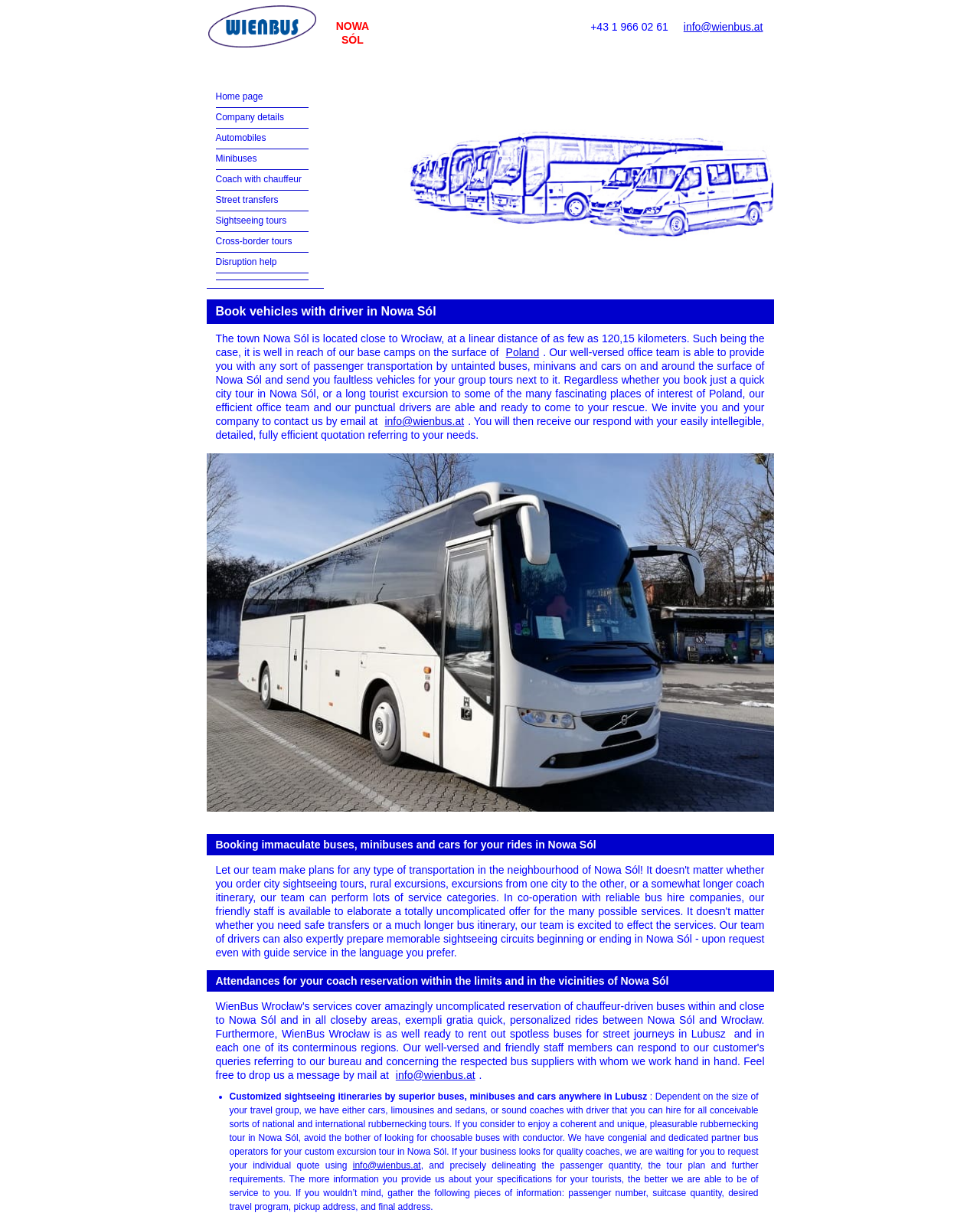Identify the bounding box for the UI element described as: "a big waterfall process". The coordinates should be four float numbers between 0 and 1, i.e., [left, top, right, bottom].

None